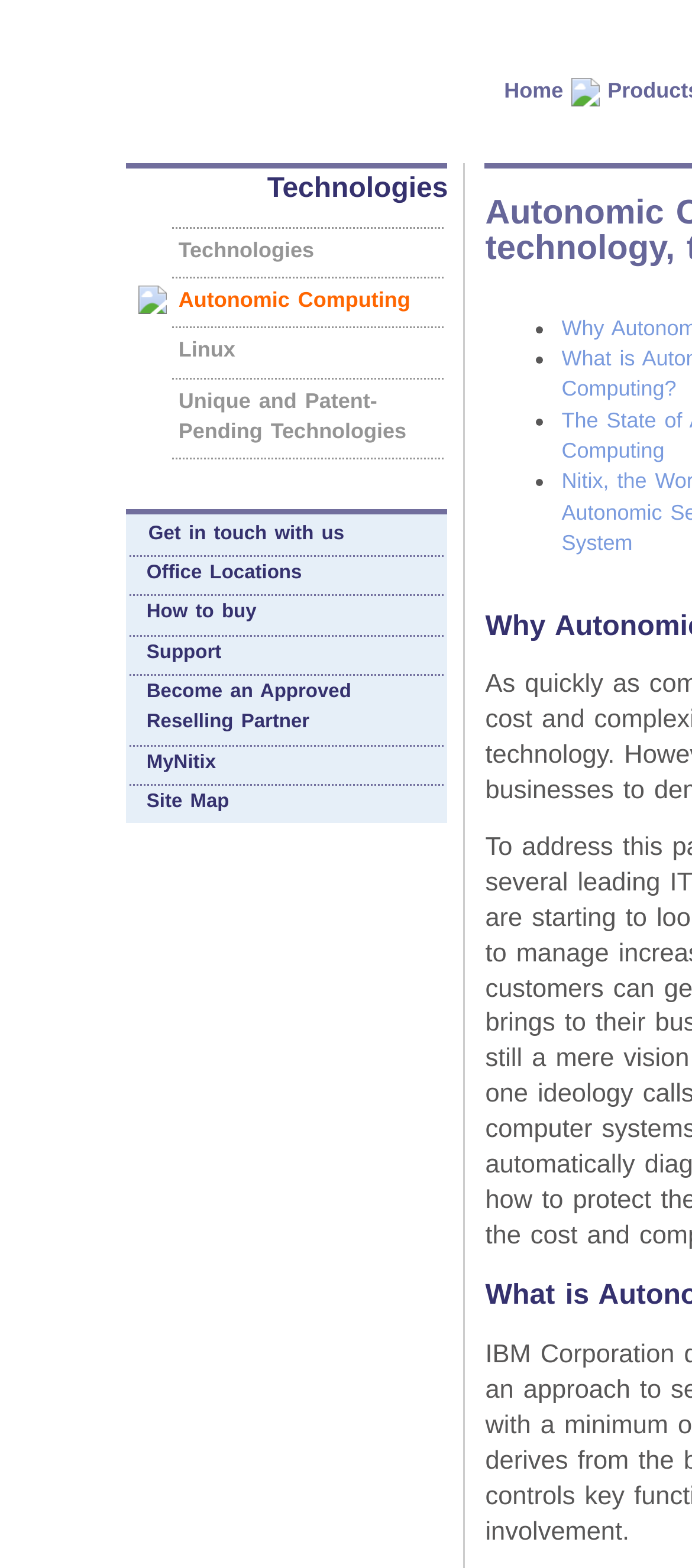Please determine the bounding box coordinates of the clickable area required to carry out the following instruction: "Go to Office Locations". The coordinates must be four float numbers between 0 and 1, represented as [left, top, right, bottom].

[0.212, 0.359, 0.436, 0.372]